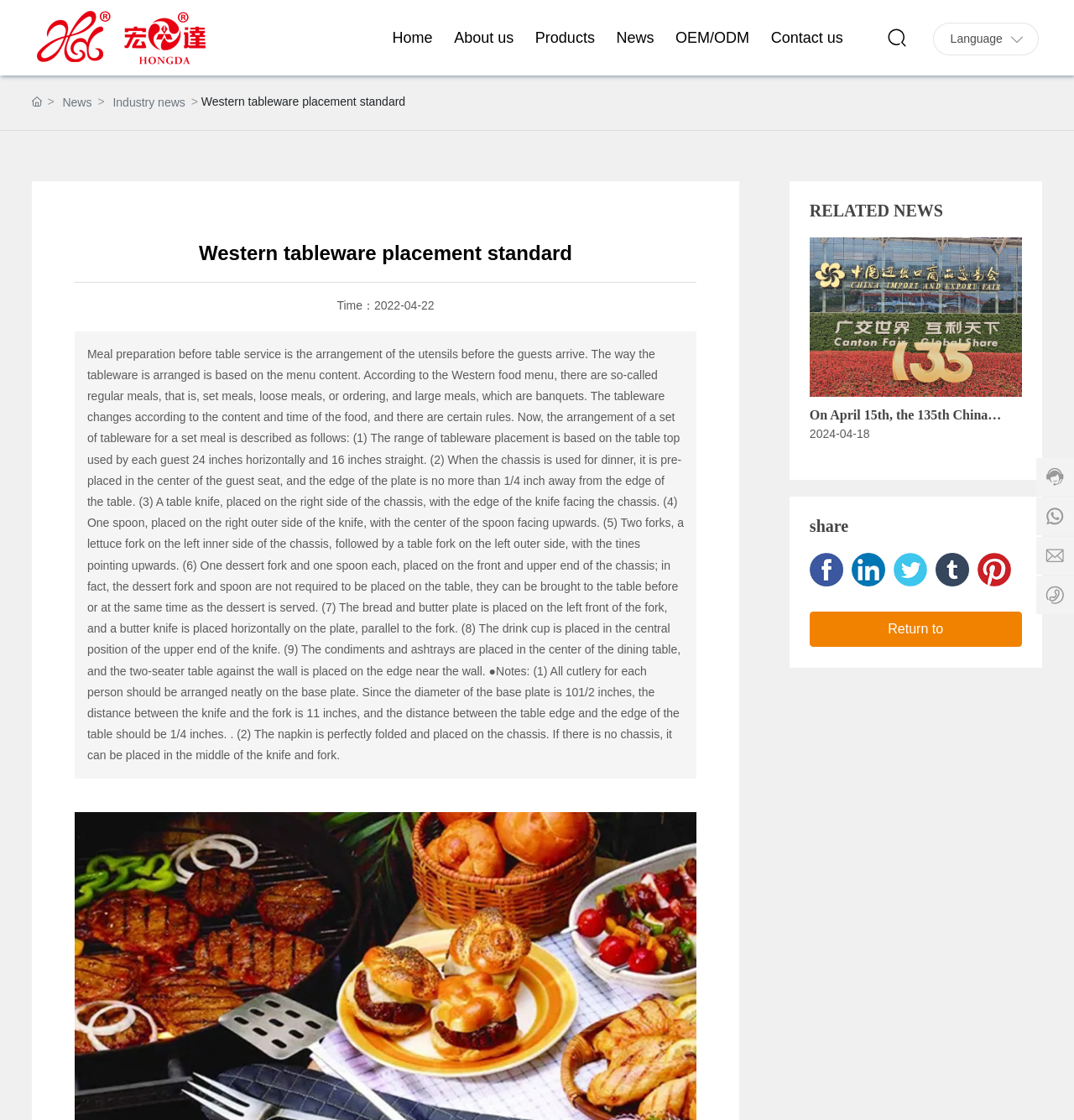Can you provide the bounding box coordinates for the element that should be clicked to implement the instruction: "Click the Facebook link"?

[0.754, 0.494, 0.785, 0.524]